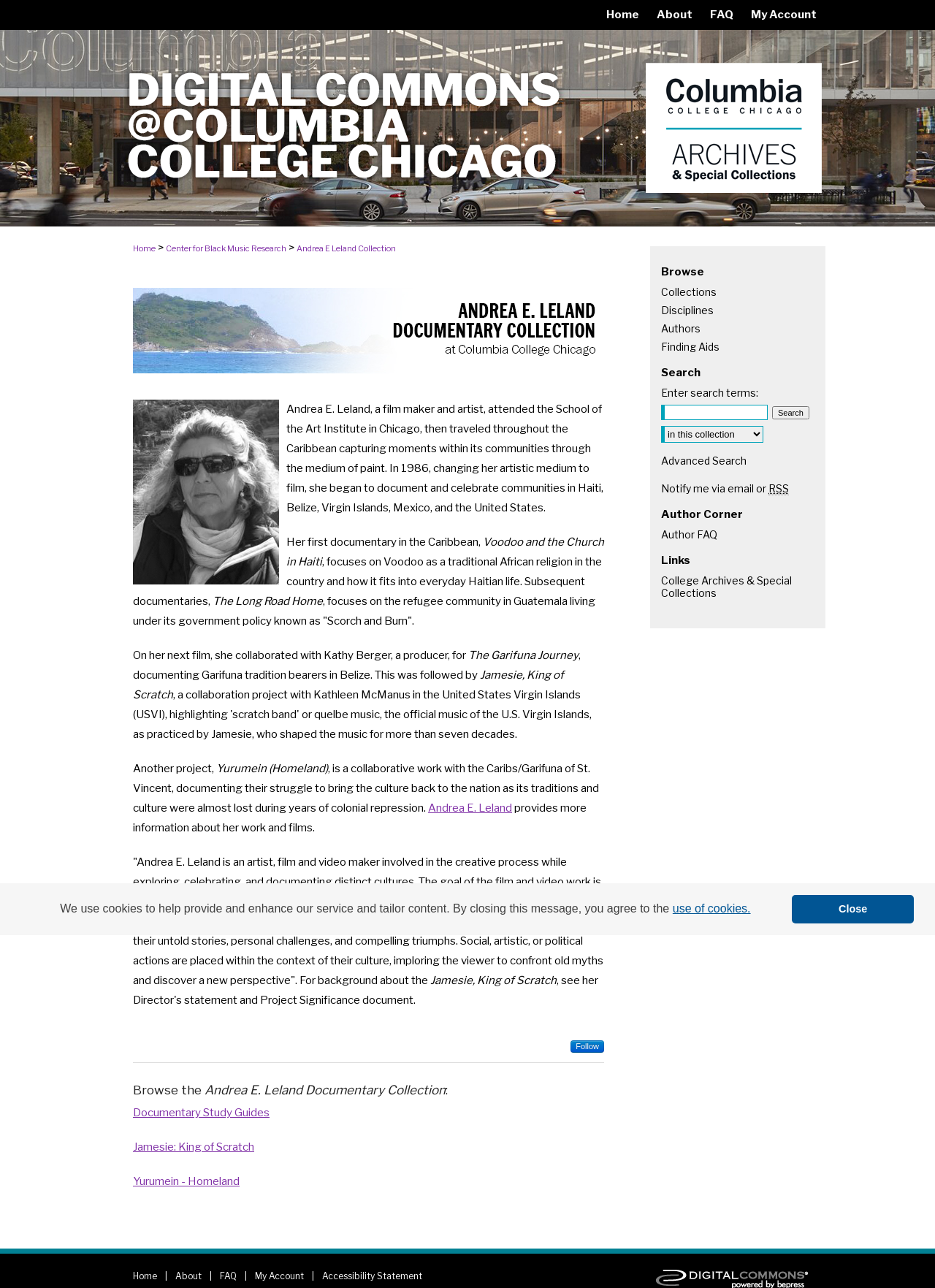Please identify the bounding box coordinates of the element's region that needs to be clicked to fulfill the following instruction: "Click the 'Menu' link". The bounding box coordinates should consist of four float numbers between 0 and 1, i.e., [left, top, right, bottom].

[0.953, 0.0, 1.0, 0.028]